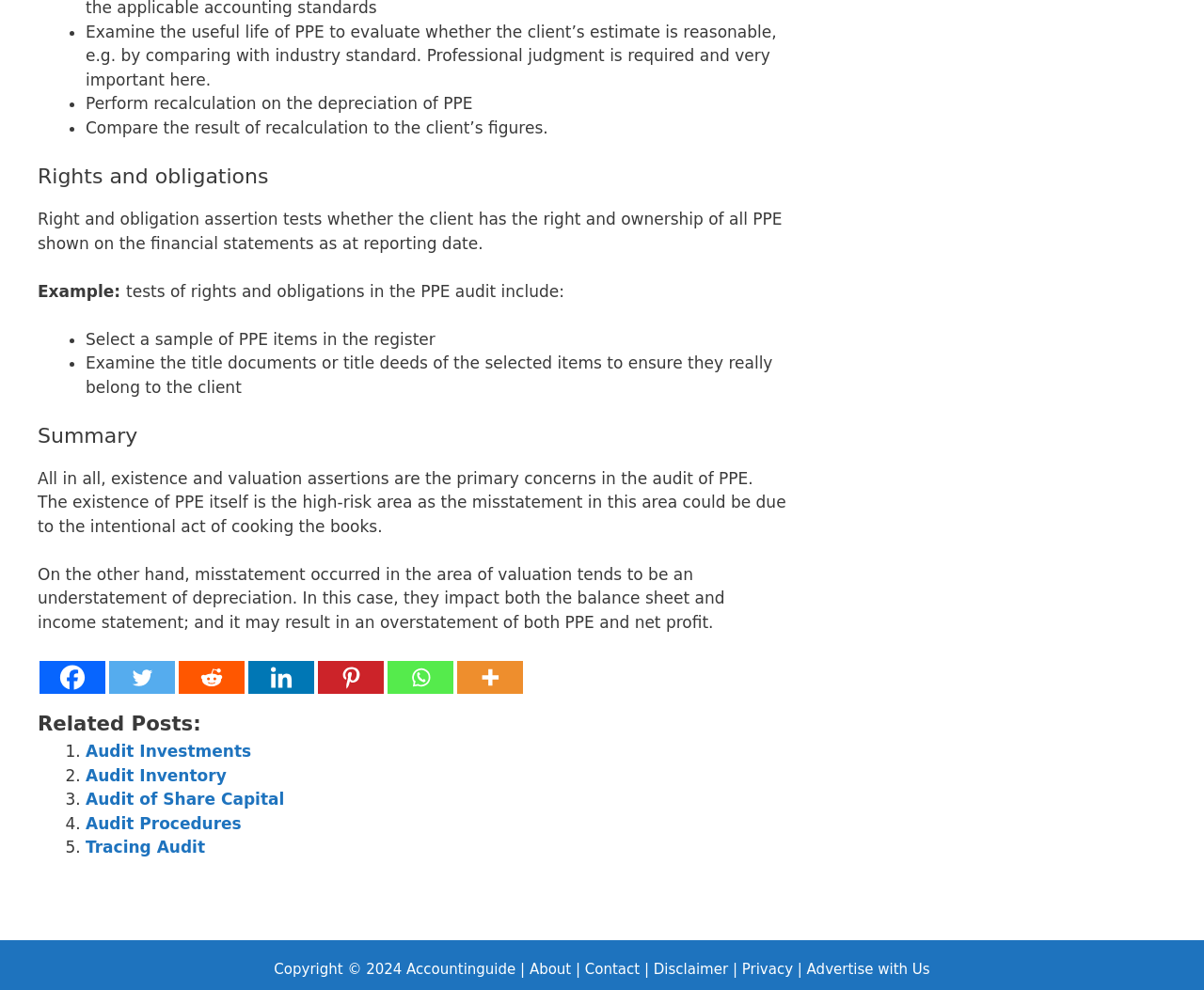Examine the image carefully and respond to the question with a detailed answer: 
How many related posts are listed at the bottom of the webpage?

At the bottom of the webpage, there are links to related posts, including 'Audit Investments', 'Audit Inventory', 'Audit of Share Capital', 'Audit Procedures', and 'Tracing Audit'. Therefore, there are 5 related posts listed.